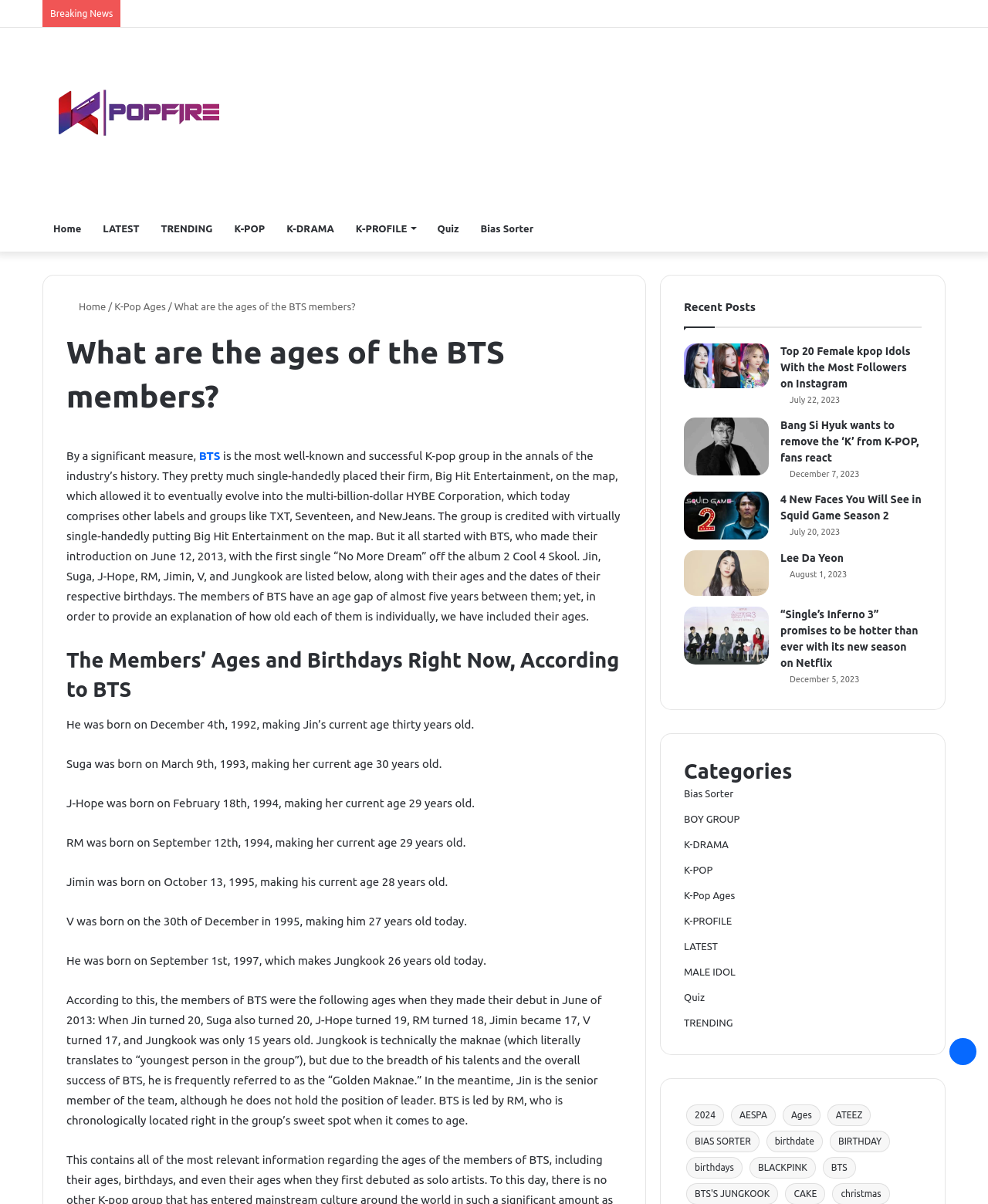How old is Jin according to the webpage?
Give a one-word or short-phrase answer derived from the screenshot.

30 years old